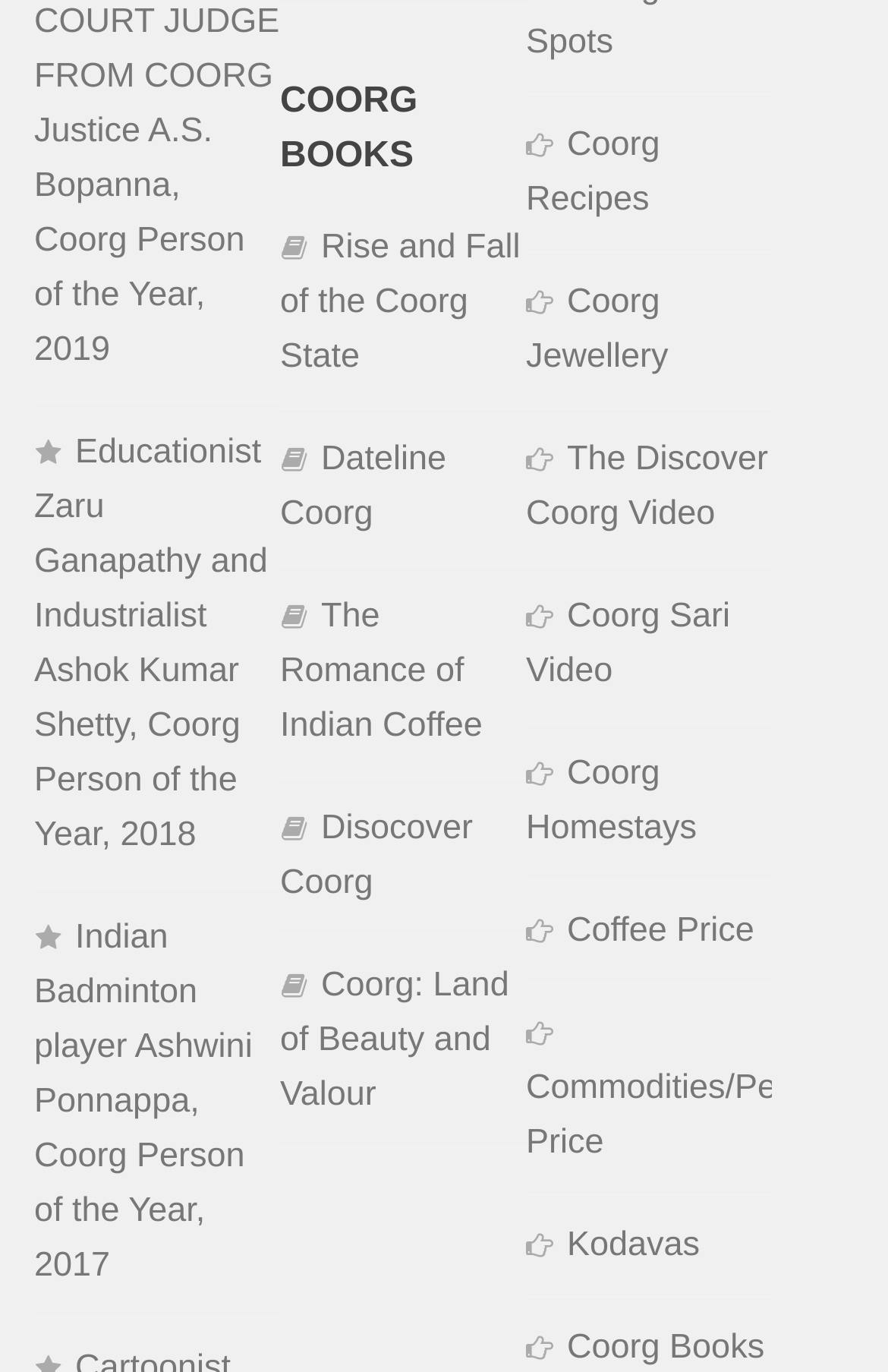Please give a one-word or short phrase response to the following question: 
What is the name of the award given to Educationist Zaru Ganapathy?

Coorg Person of the Year